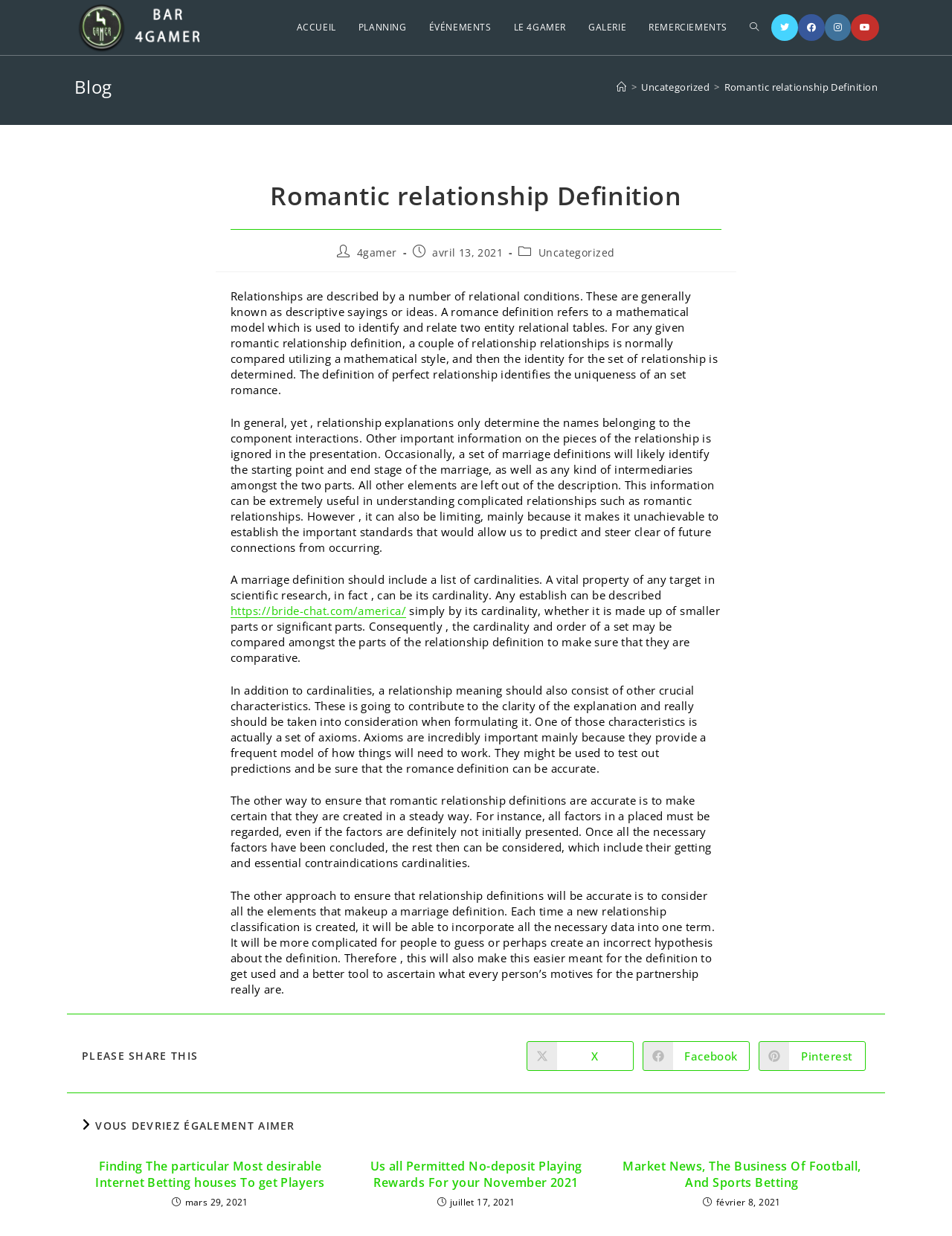Specify the bounding box coordinates of the area to click in order to follow the given instruction: "Search for Bible verses."

None